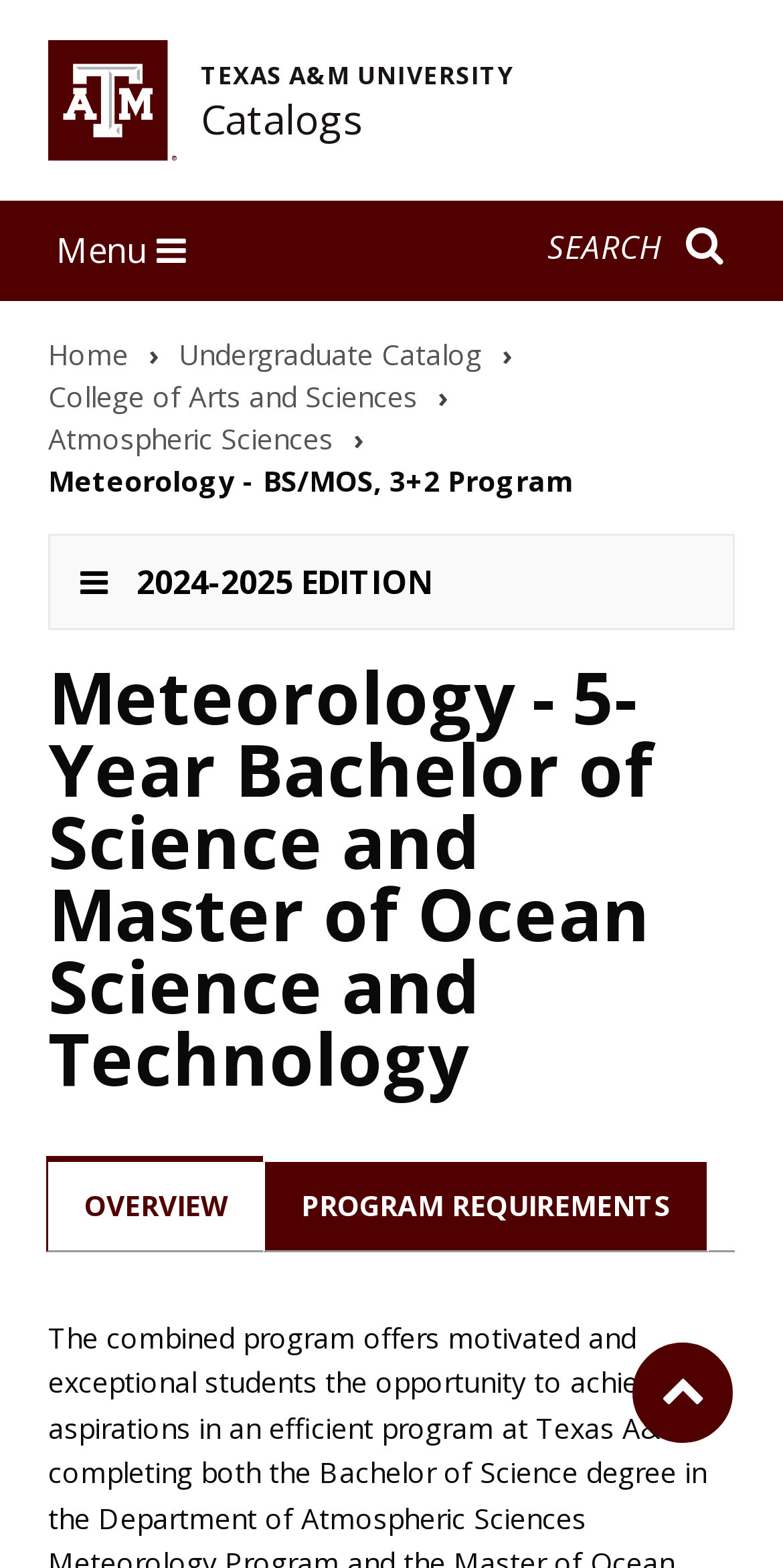How many tabs are there in the page content?
Based on the image, respond with a single word or phrase.

2